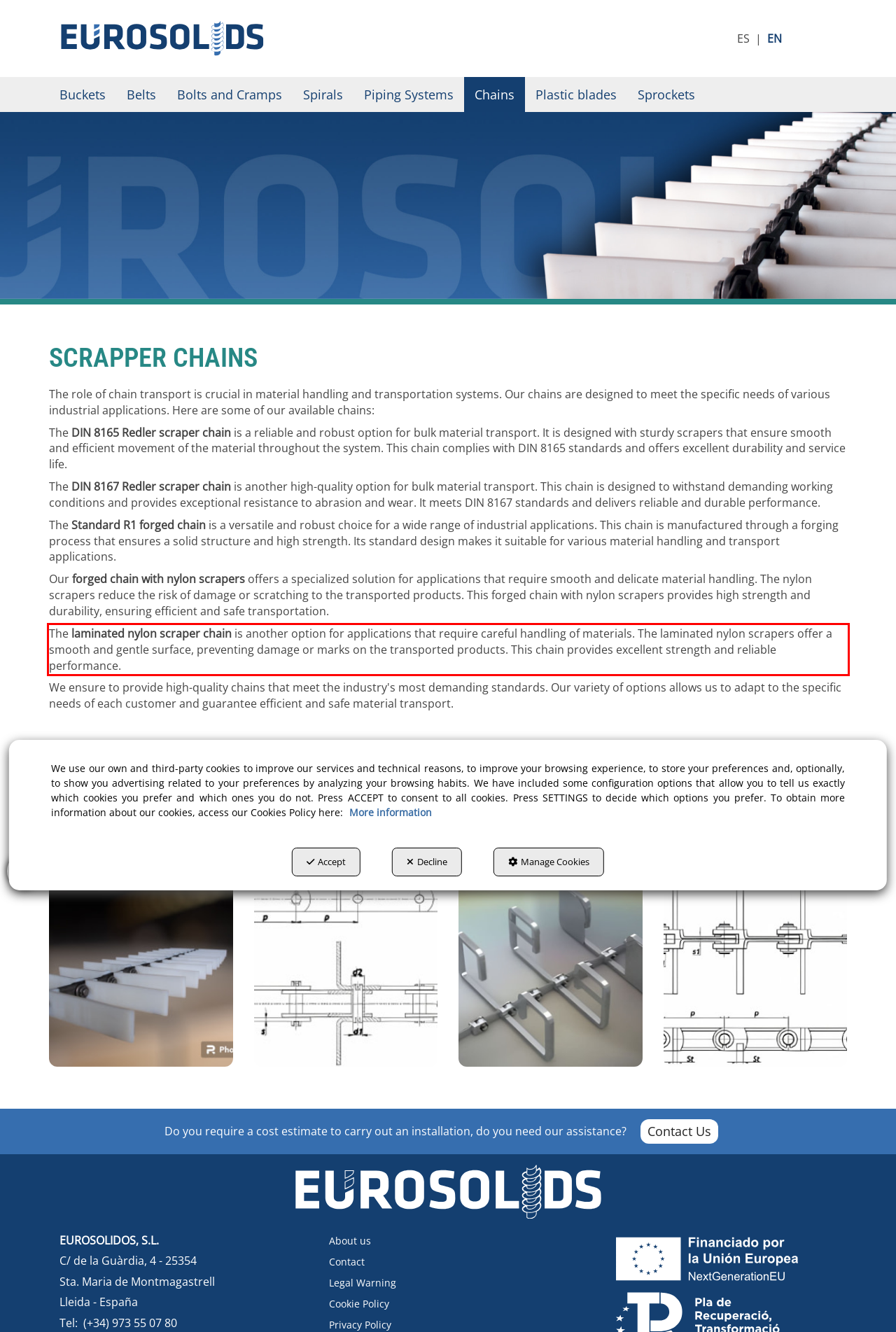You have a screenshot of a webpage with a red bounding box. Identify and extract the text content located inside the red bounding box.

The laminated nylon scraper chain is another option for applications that require careful handling of materials. The laminated nylon scrapers offer a smooth and gentle surface, preventing damage or marks on the transported products. This chain provides excellent strength and reliable performance.